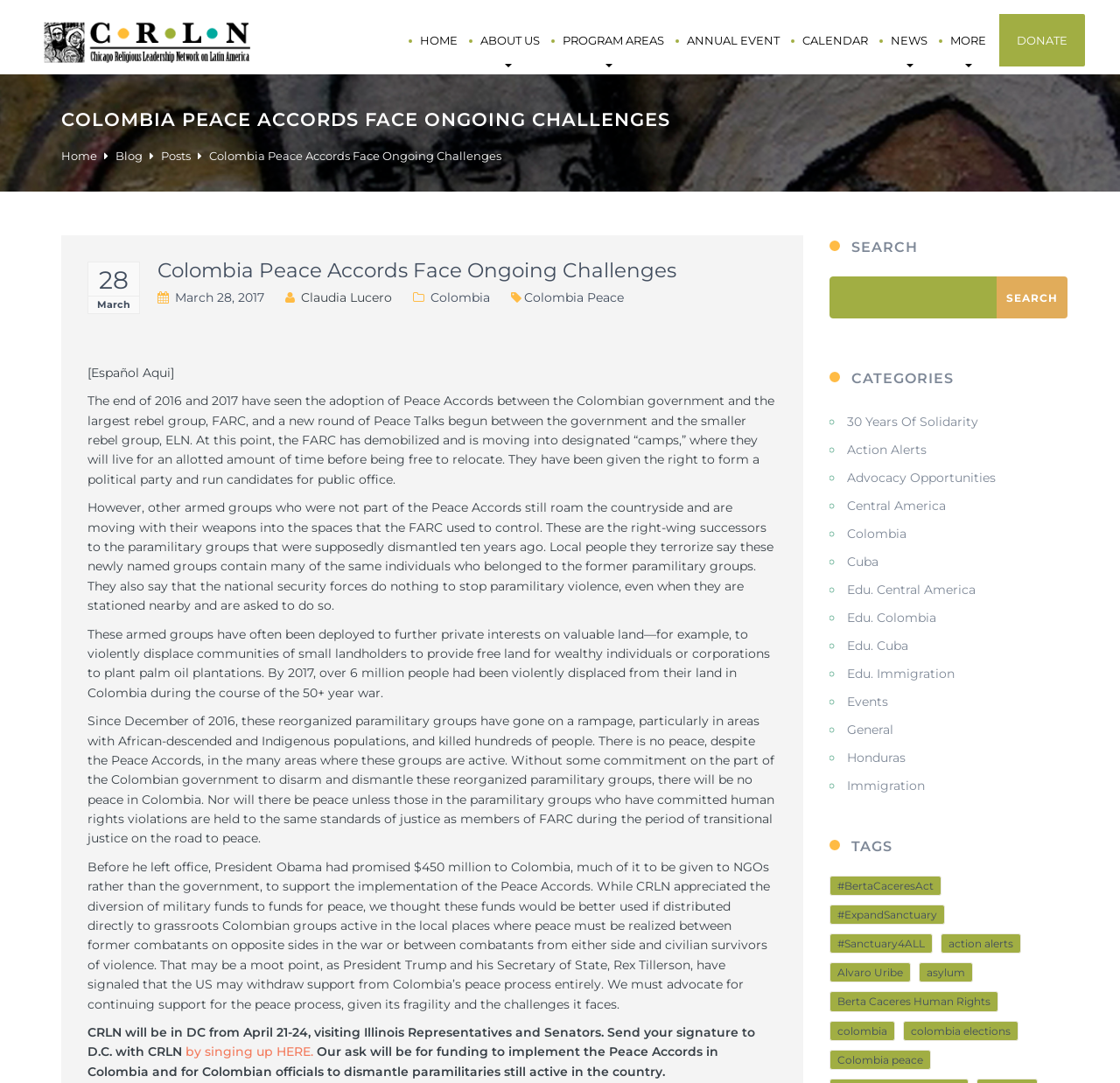Please identify the bounding box coordinates of the element on the webpage that should be clicked to follow this instruction: "Search for something". The bounding box coordinates should be given as four float numbers between 0 and 1, formatted as [left, top, right, bottom].

[0.74, 0.255, 0.945, 0.306]